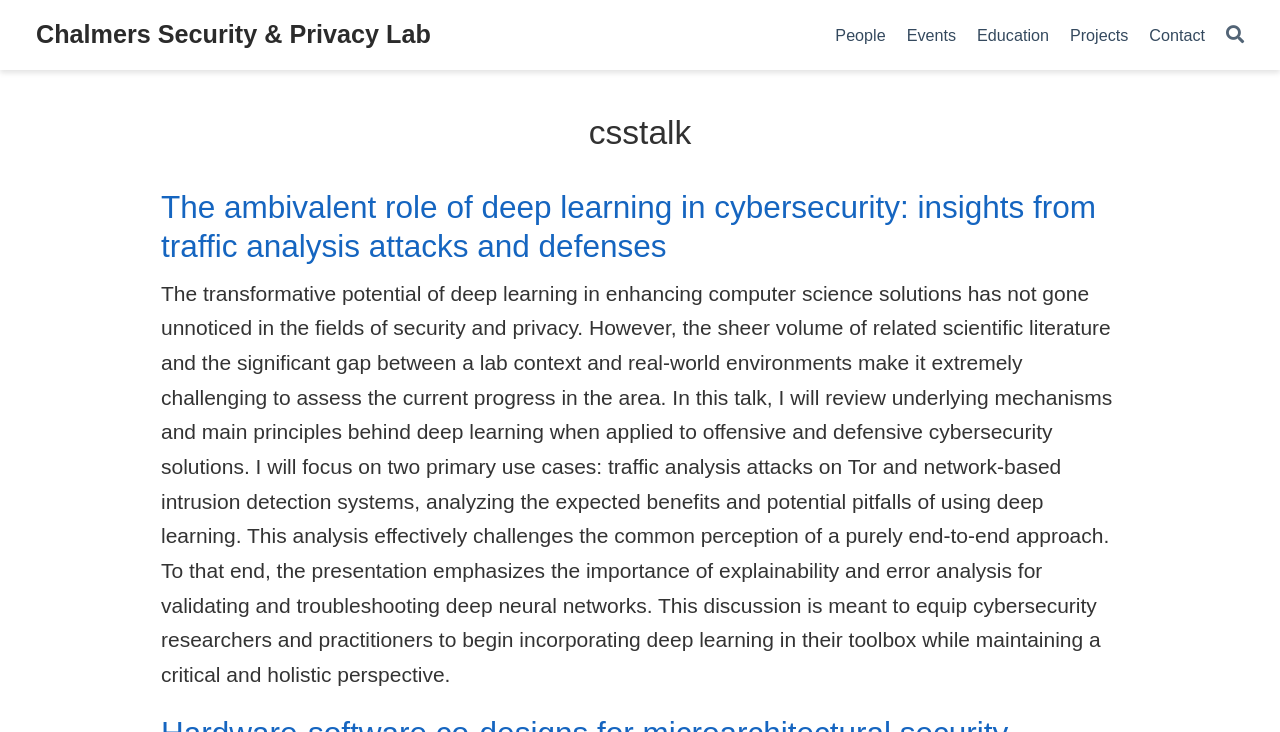What is the topic of the talk?
Using the image as a reference, give an elaborate response to the question.

The topic of the talk can be inferred from the heading 'The ambivalent role of deep learning in cybersecurity: insights from traffic analysis attacks and defenses' and the subsequent text, which discusses the application of deep learning in cybersecurity solutions.